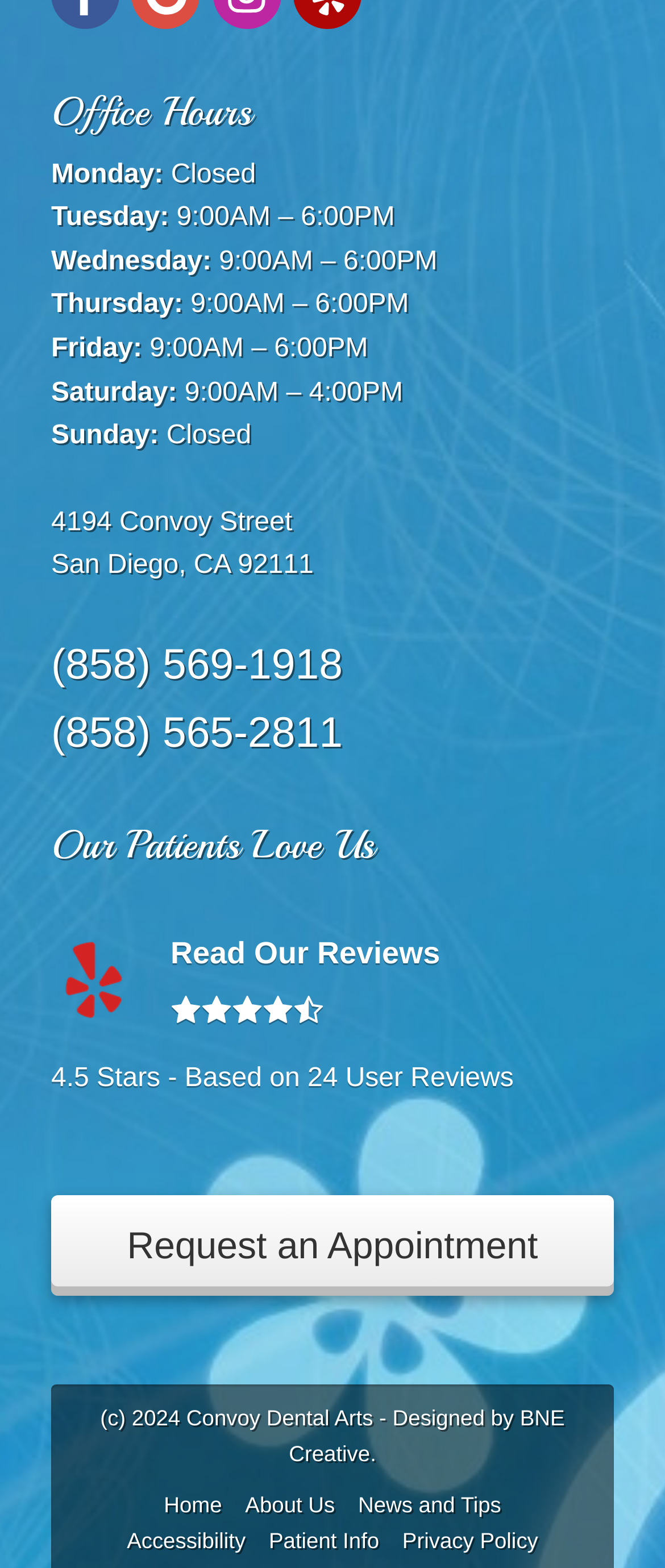Identify the bounding box coordinates of the element that should be clicked to fulfill this task: "Read reviews". The coordinates should be provided as four float numbers between 0 and 1, i.e., [left, top, right, bottom].

[0.462, 0.678, 0.772, 0.697]